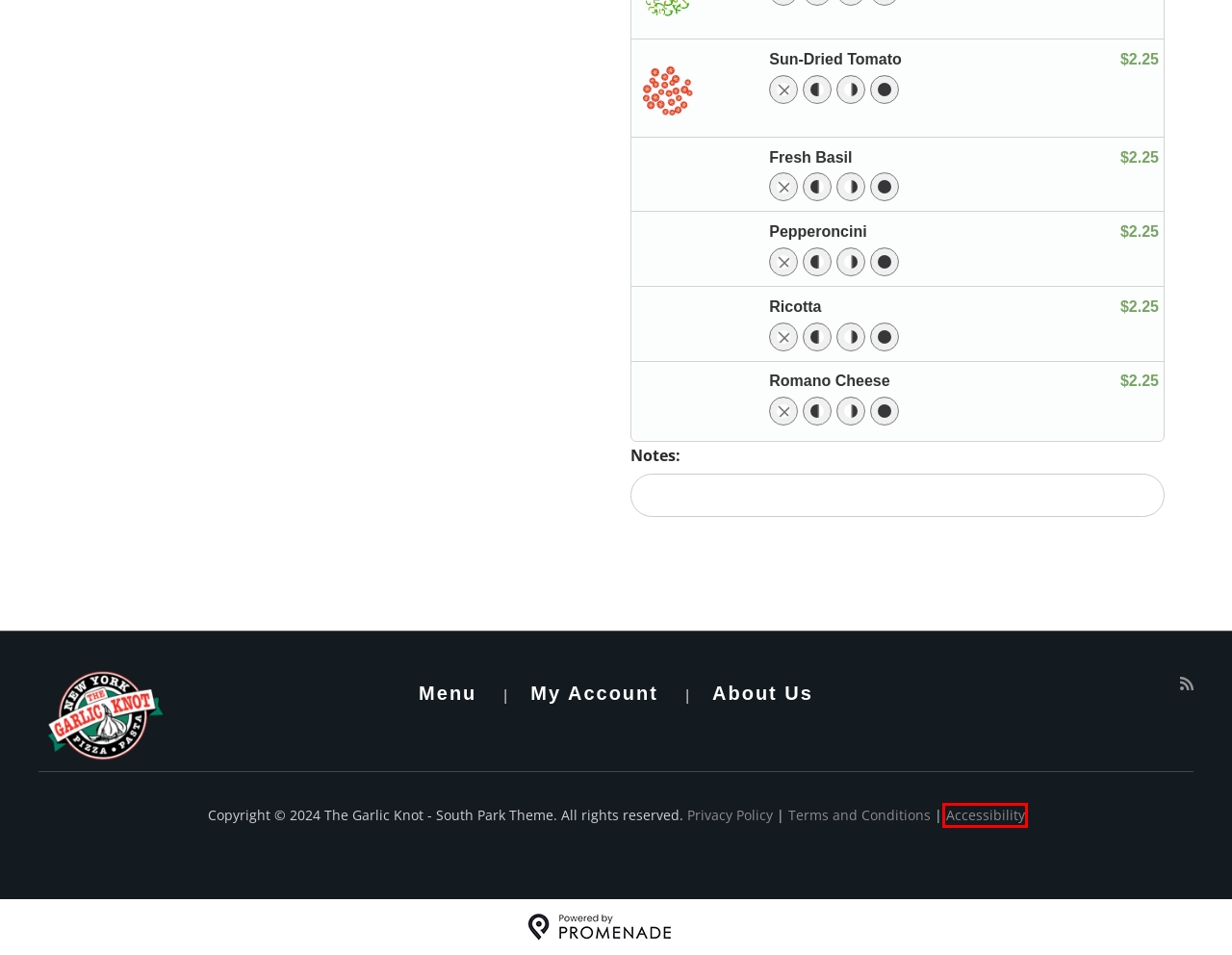Provided is a screenshot of a webpage with a red bounding box around an element. Select the most accurate webpage description for the page that appears after clicking the highlighted element. Here are the candidates:
A. About Us - The Garlic Knot - South Park
B. Pasta Delivery in Littleton, CO - The Garlic Knot - South Park
C. The Garlic Knot Website Accessibility Statement - The Garlic Knot
D. Privacy Policy - The Garlic Knot - South Park
E. Promenade for Restaurants – Promenade
F. Terms & Conditions - The Garlic Knot - South Park
G. Starters Delivery in Littleton, CO - The Garlic Knot - South Park
H. My account - The Garlic Knot - South Park

C